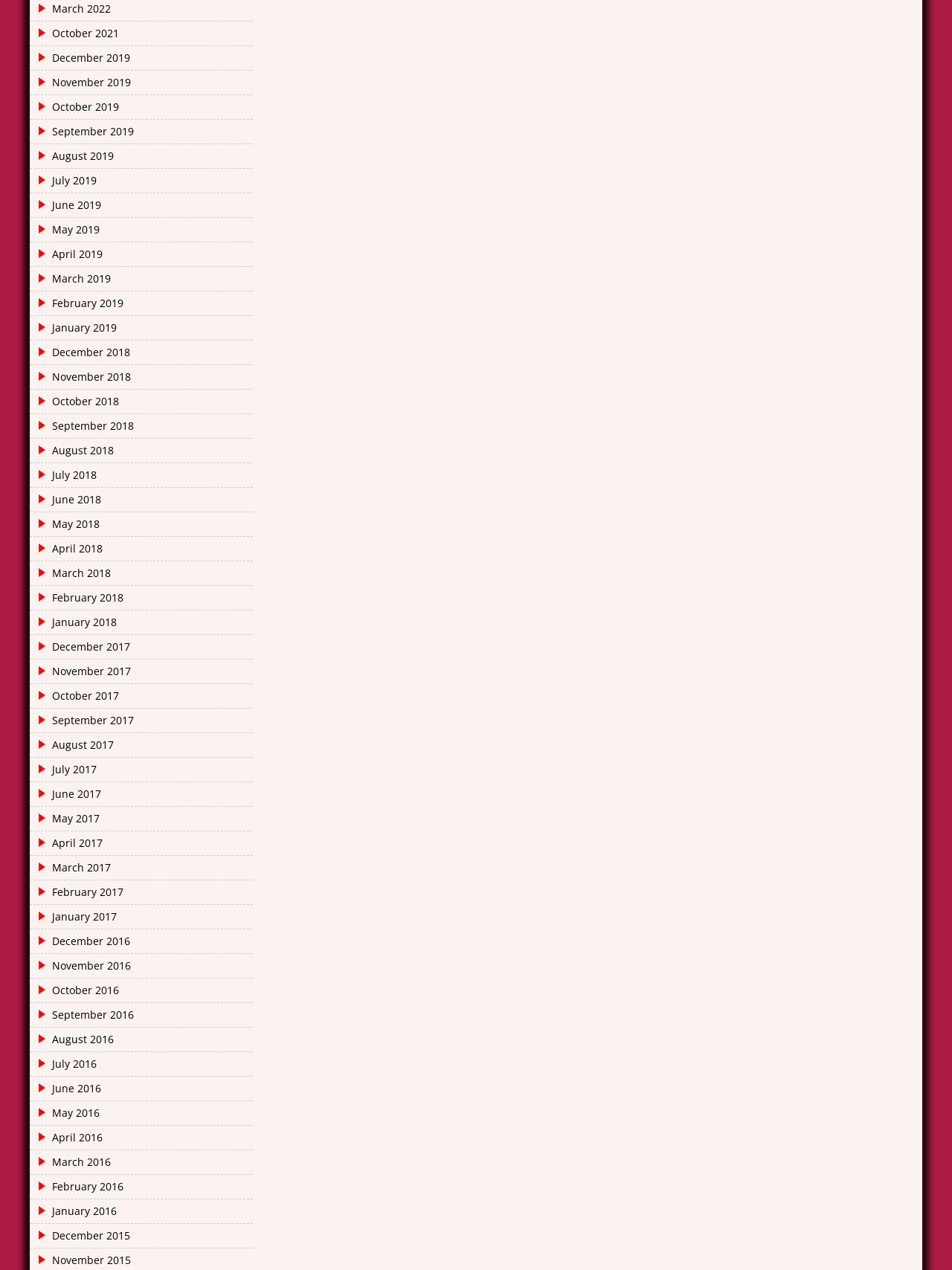Using the information in the image, give a detailed answer to the following question: What is the pattern of the months listed?

By examining the list of links, I found that the months are listed in a pattern of one month per link, starting from December 2015 and going up to October 2021, covering a period of approximately 6 years.